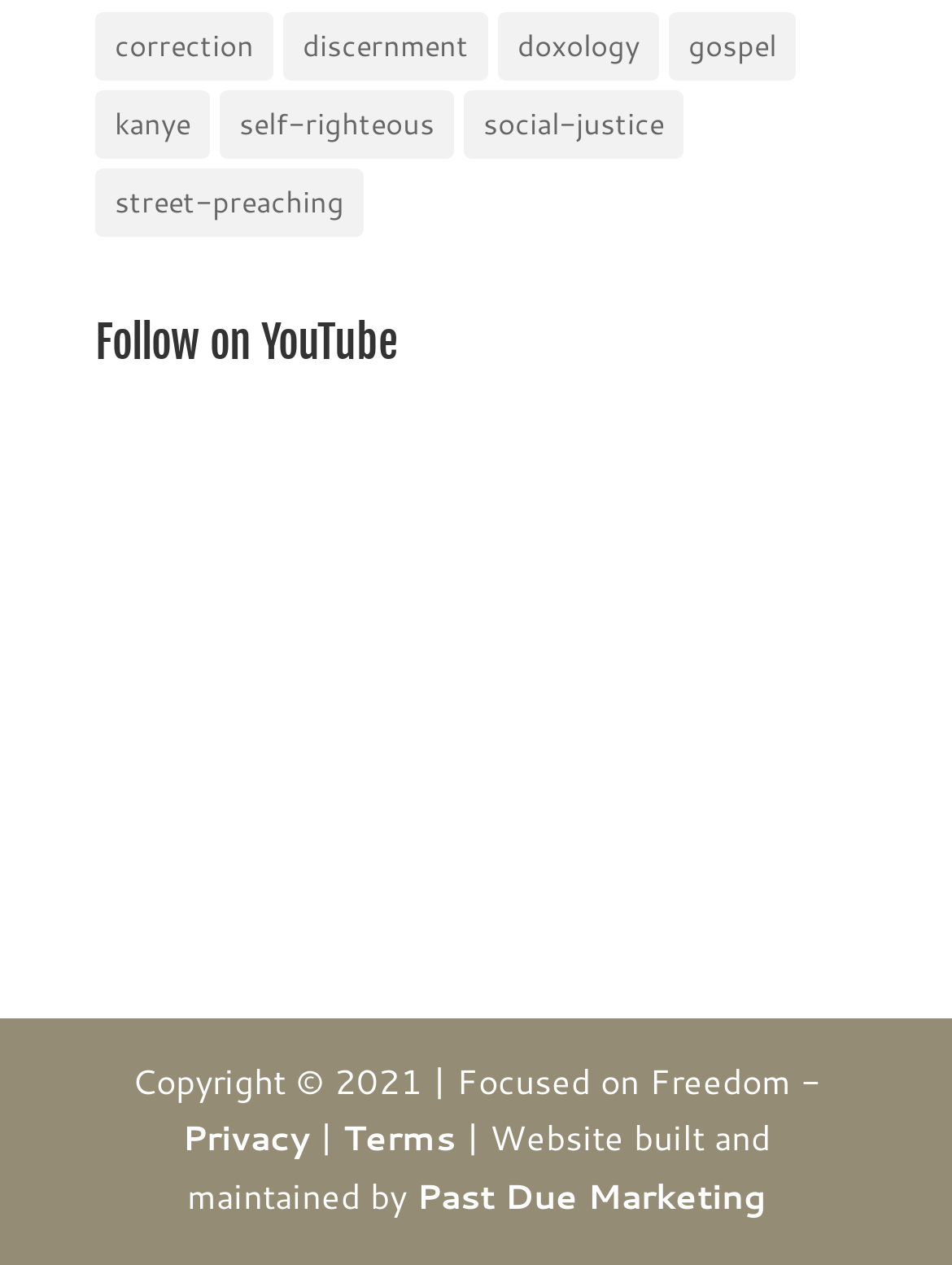Provide the bounding box coordinates for the area that should be clicked to complete the instruction: "Follow correction".

[0.1, 0.01, 0.287, 0.064]